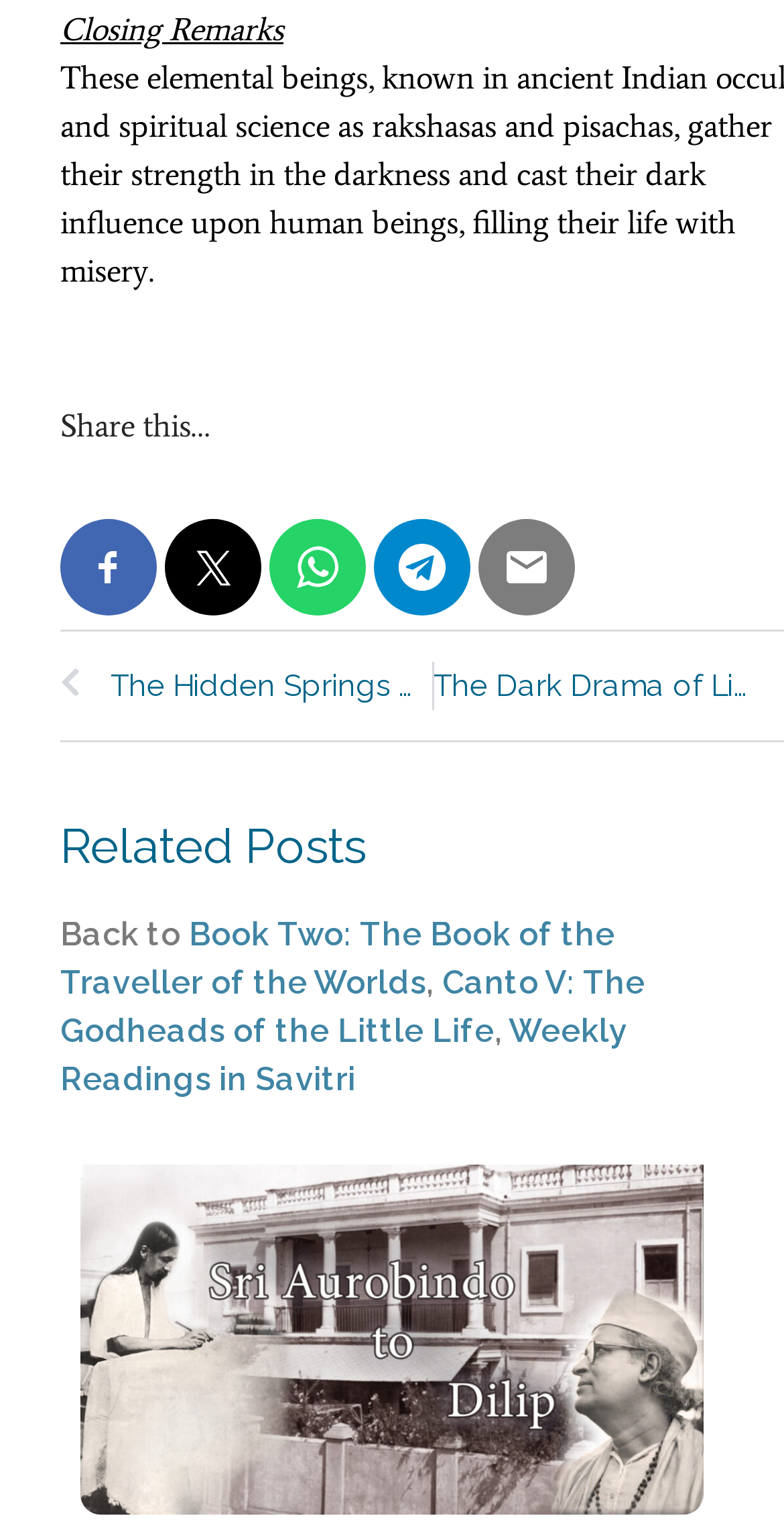Please identify the bounding box coordinates of the clickable area that will fulfill the following instruction: "Click on the 'Weekly Readings in Savitri' link". The coordinates should be in the format of four float numbers between 0 and 1, i.e., [left, top, right, bottom].

[0.077, 0.664, 0.8, 0.72]